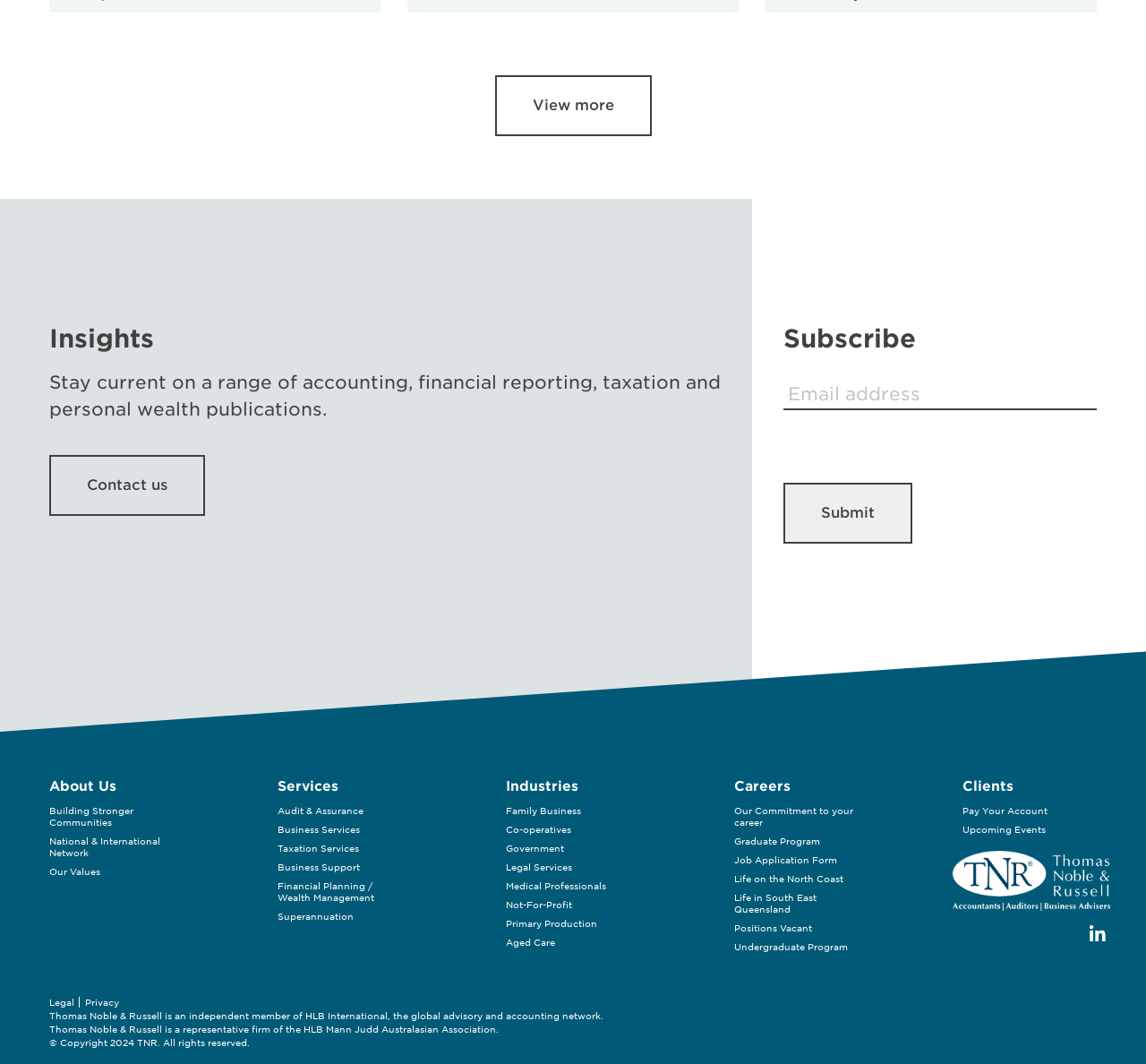What is the name of the accounting firm?
Provide a one-word or short-phrase answer based on the image.

Thomas Noble & Russell